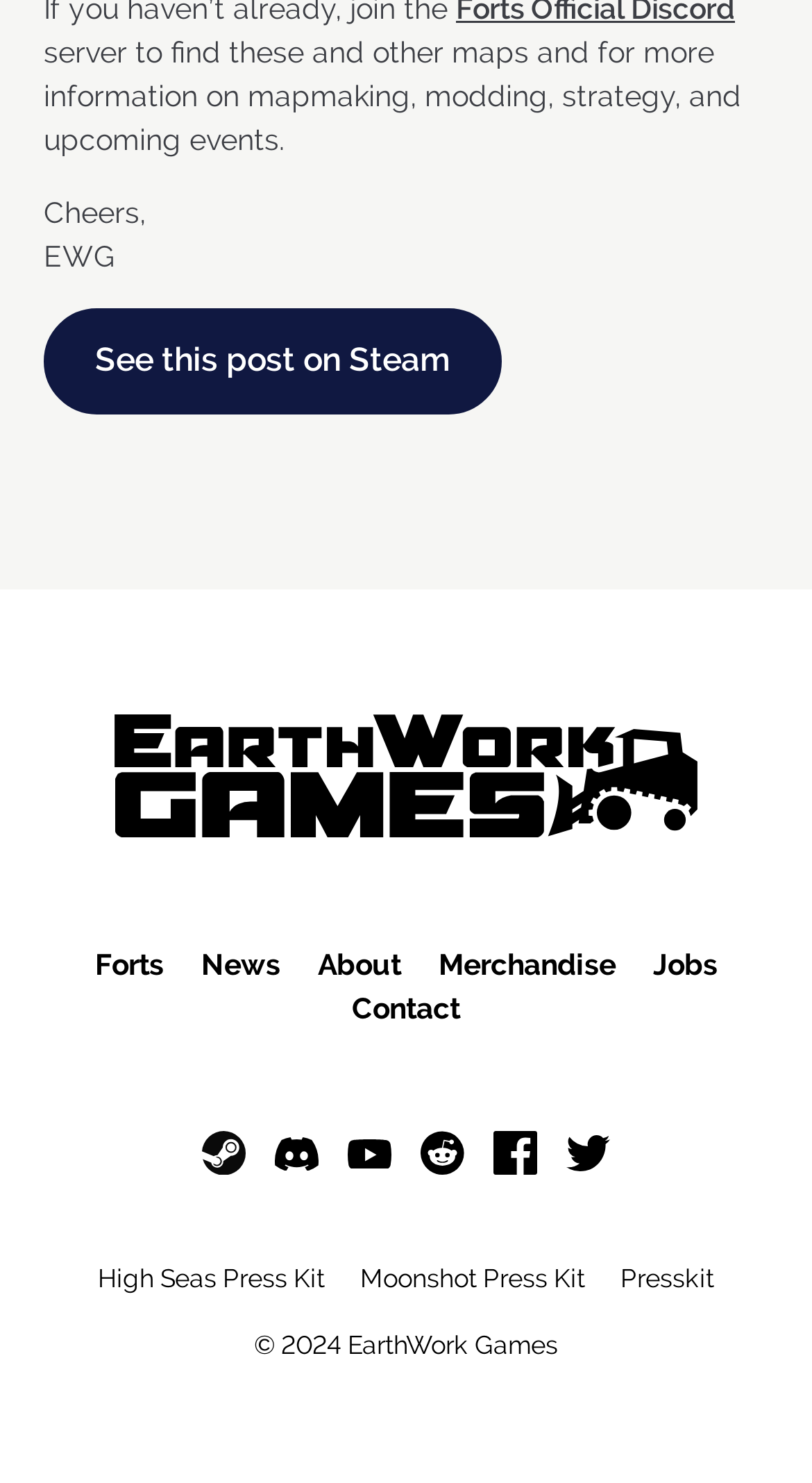What is the name of the game developer?
Observe the image and answer the question with a one-word or short phrase response.

EarthWork Games